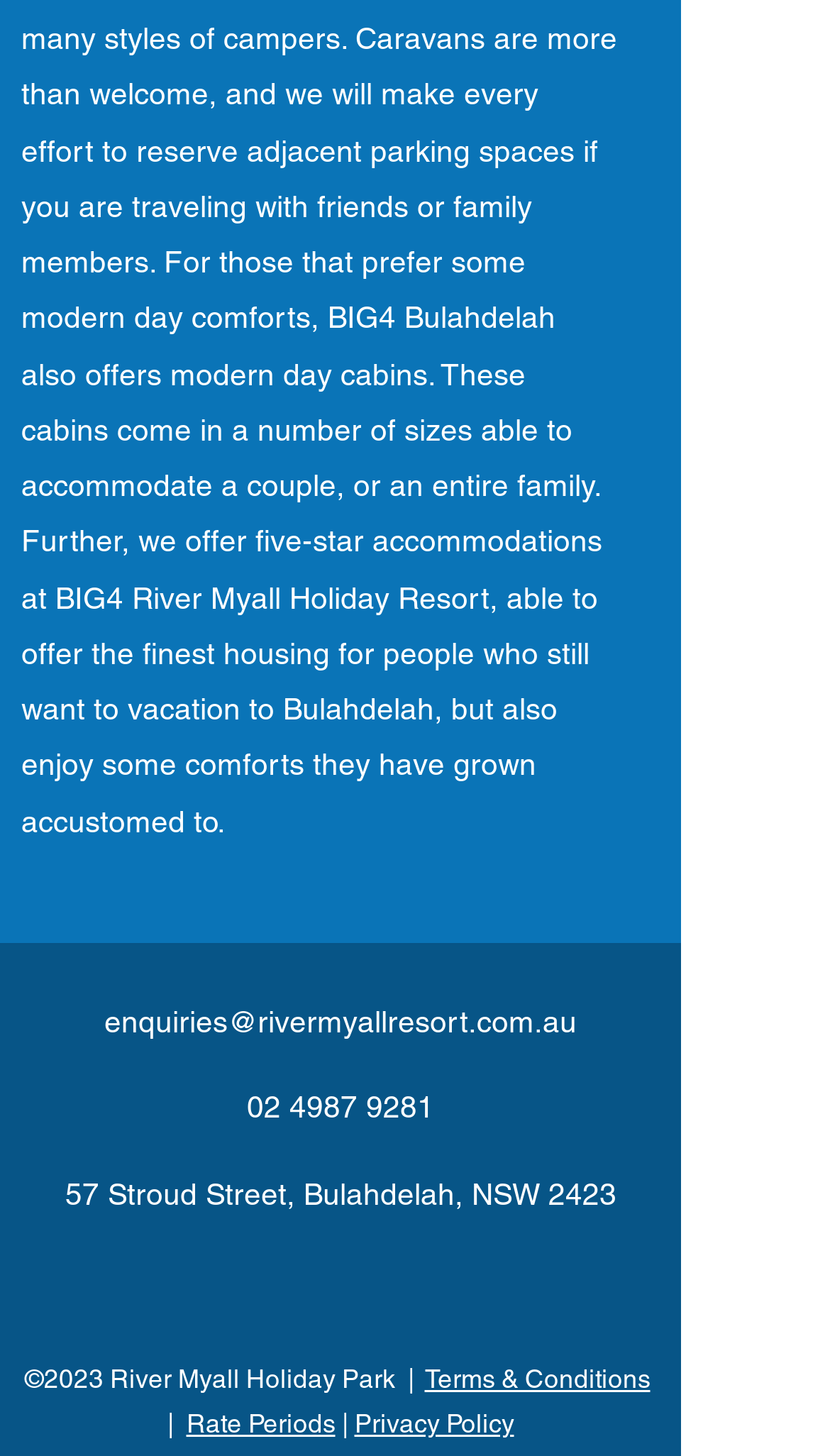Refer to the element description aria-label="Instagram" and identify the corresponding bounding box in the screenshot. Format the coordinates as (top-left x, top-left y, bottom-right x, bottom-right y) with values in the range of 0 to 1.

[0.423, 0.872, 0.474, 0.902]